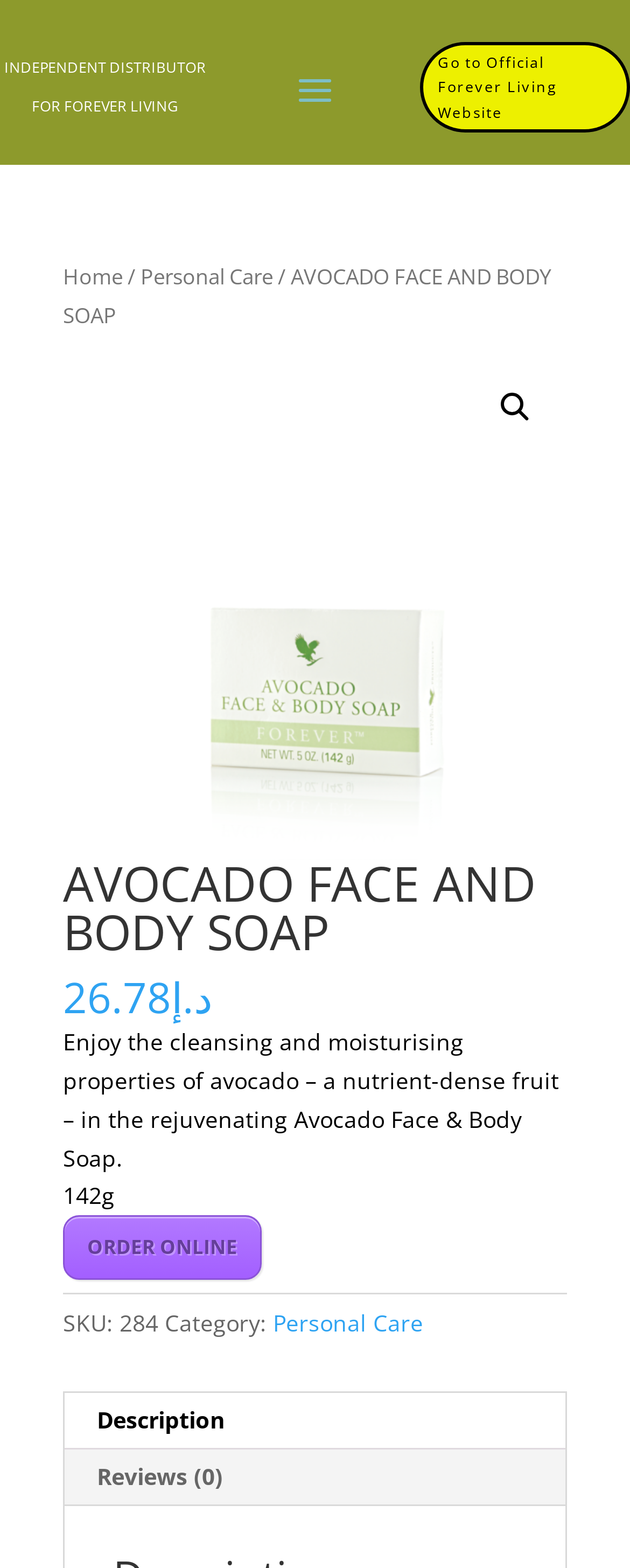Could you provide the bounding box coordinates for the portion of the screen to click to complete this instruction: "Search for products"?

[0.772, 0.242, 0.864, 0.279]